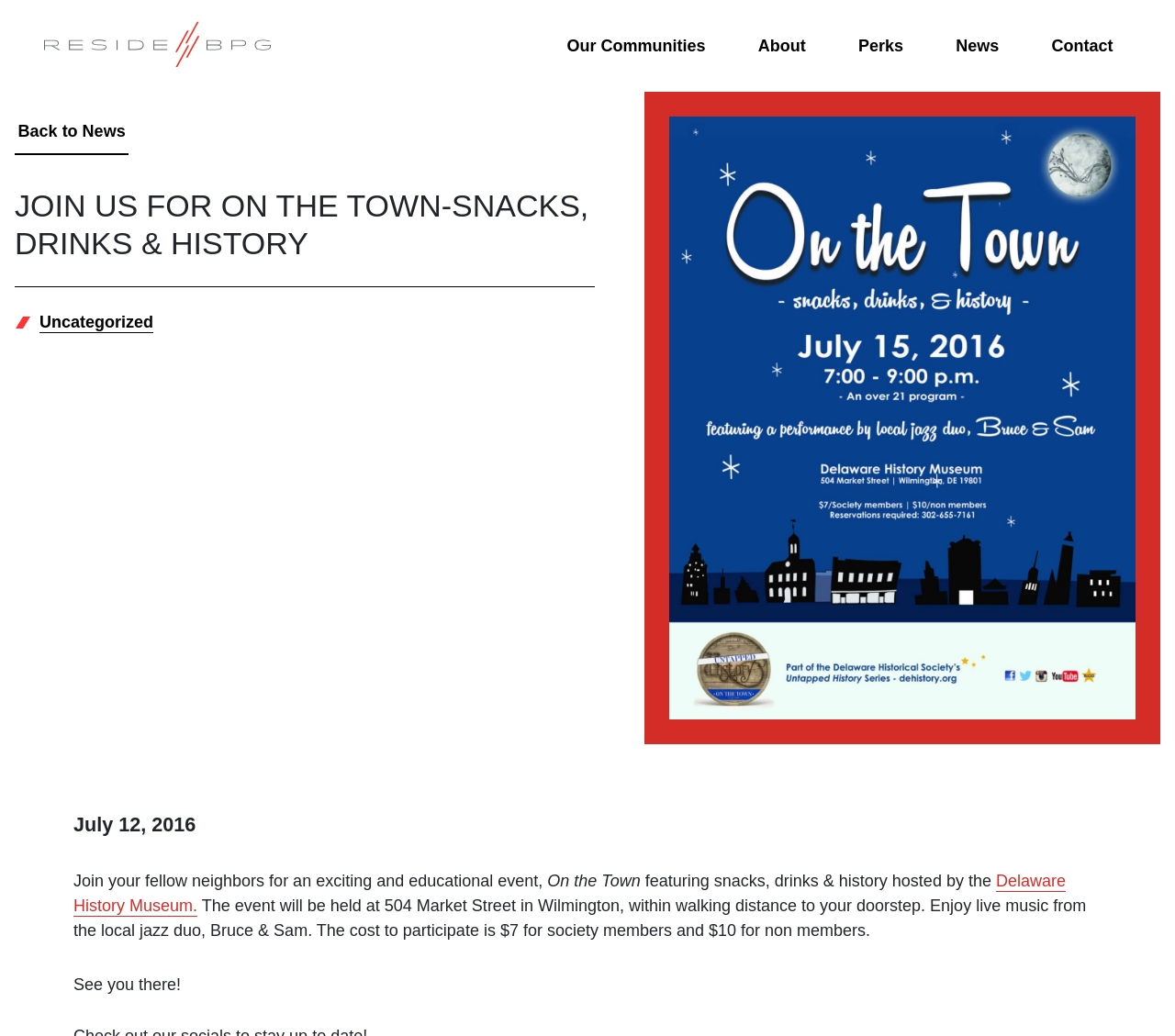Point out the bounding box coordinates of the section to click in order to follow this instruction: "Click the 'Our Communities' link".

[0.482, 0.025, 0.6, 0.063]